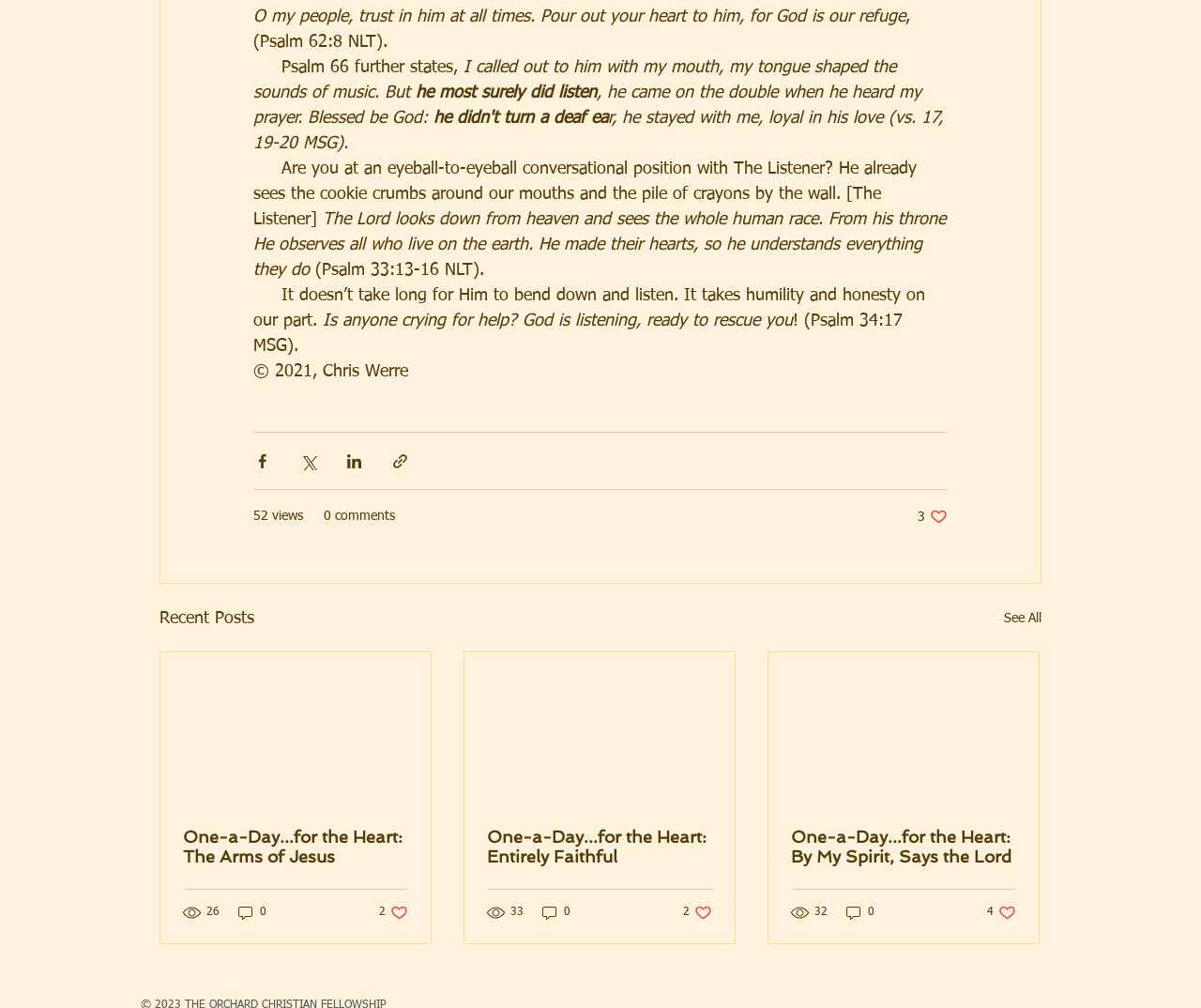Using the information in the image, could you please answer the following question in detail:
What is the title of the third article?

The title of the third article is 'One-a-Day...for the Heart: By My Spirit, Says the Lord', which is indicated by the link element with the text 'One-a-Day...for the Heart: By My Spirit, Says the Lord' and the bounding box coordinates [0.659, 0.82, 0.846, 0.859].